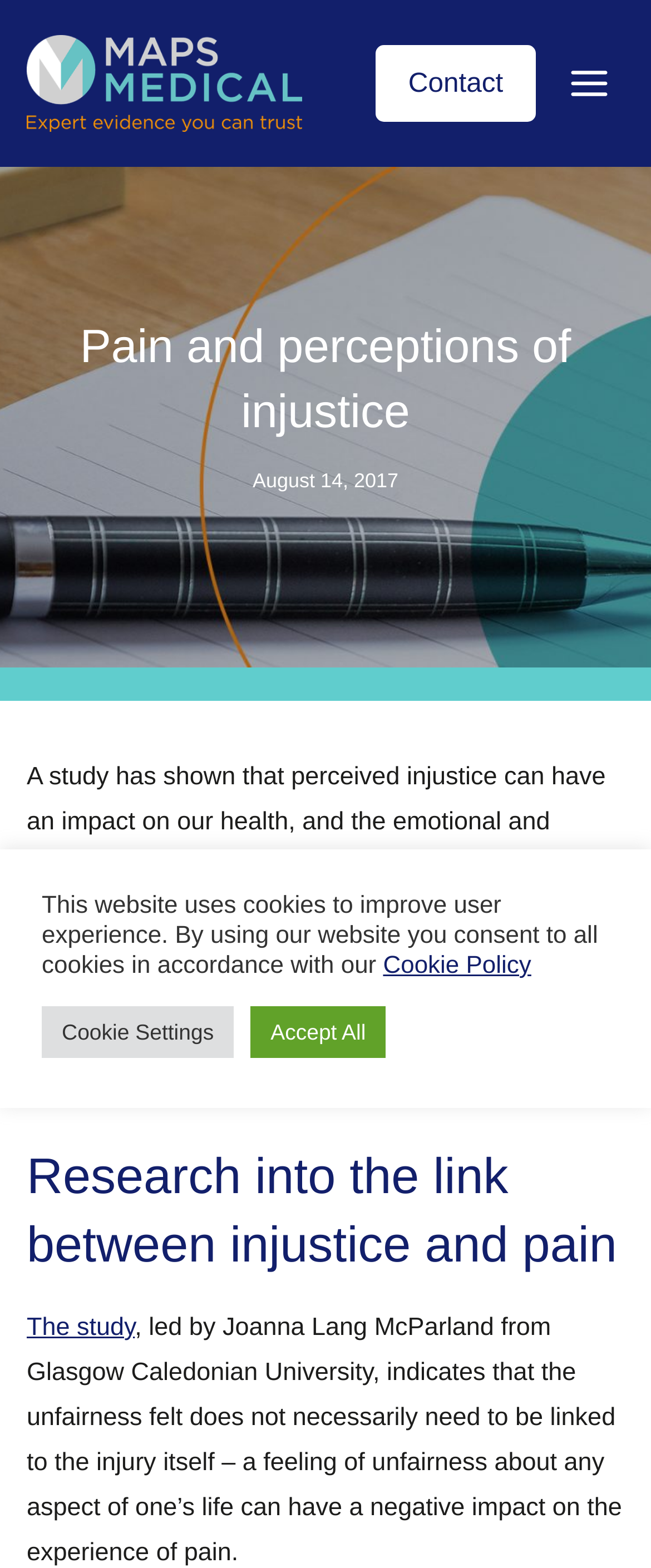What is the name of the person who led the study?
Provide an in-depth and detailed answer to the question.

I found the name of the person who led the study by reading the static text element that mentions 'Joanna Lang McParland from Glasgow Caledonian University'.